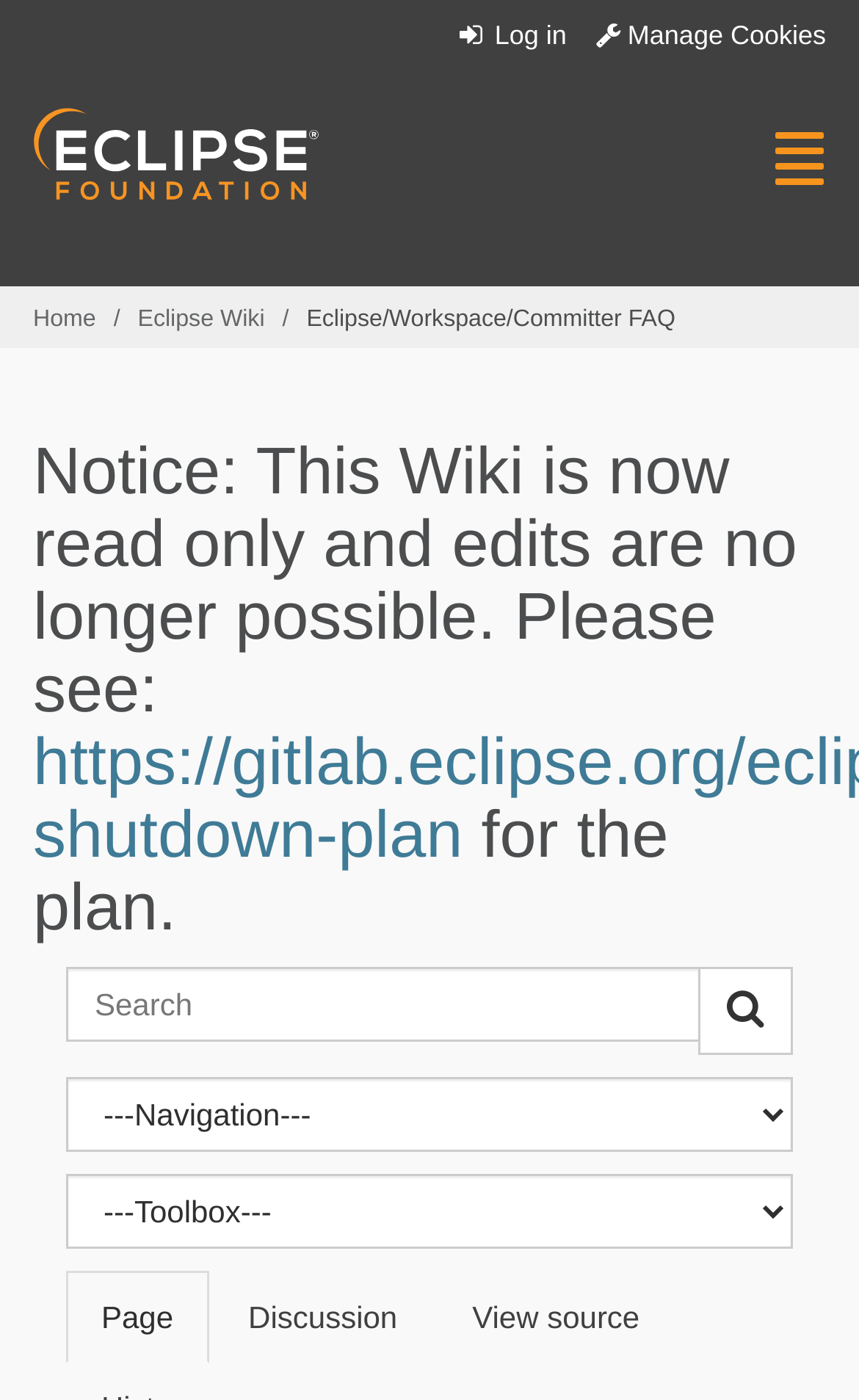Determine the bounding box coordinates of the element that should be clicked to execute the following command: "Search".

[0.077, 0.691, 0.815, 0.745]